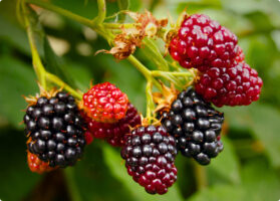Present an elaborate depiction of the scene captured in the image.

The image showcases a cluster of ripe blackberries, hanging delicately from their stem against a lush green backdrop. The fruit exhibits a rich, glossy black hue, indicative of perfect ripeness, while some berries are still a vibrant red, suggesting they are not yet fully mature. This contrast highlights the natural progression of the blackberry’s ripening process. The scene captures the essence of late spring or early summer, a time when these delectable fruits are often harvested. The photogenic quality of the berries, with their textured surface and almost jewel-like appearance, emphasizes their appeal for both culinary use and fresh consumption. The image not only celebrates the beauty of blackberries but also hints at the upcoming article titled "New study estimates blackberry production costs," indicating a focus on the economic aspects of blackberry farming.